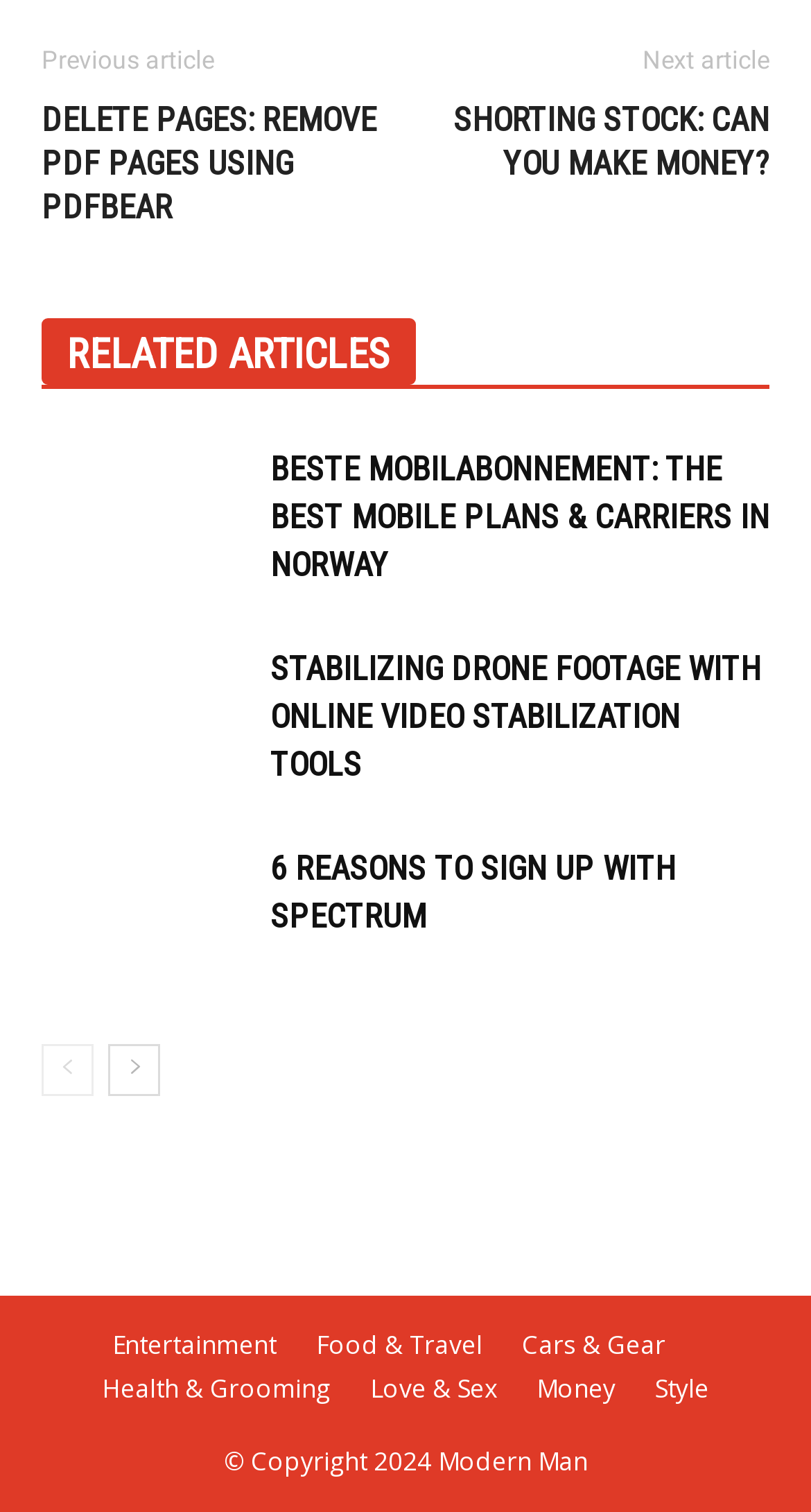Locate the bounding box coordinates of the element you need to click to accomplish the task described by this instruction: "View 'STABILIZING DRONE FOOTAGE WITH ONLINE VIDEO STABILIZATION TOOLS'".

[0.333, 0.427, 0.949, 0.522]